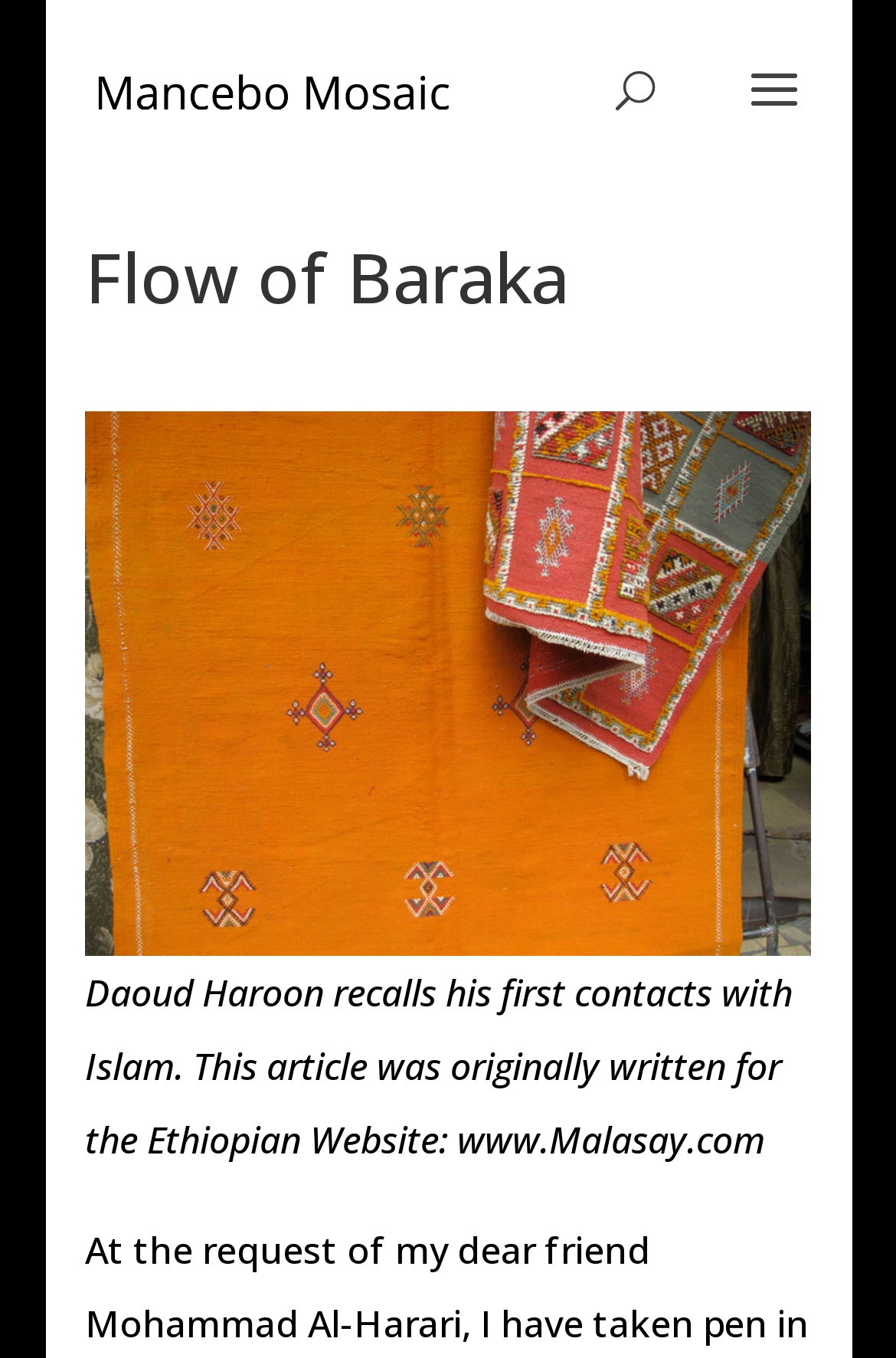Identify the bounding box for the described UI element: "alt="Mancebo Mosaic"".

[0.105, 0.046, 0.51, 0.083]